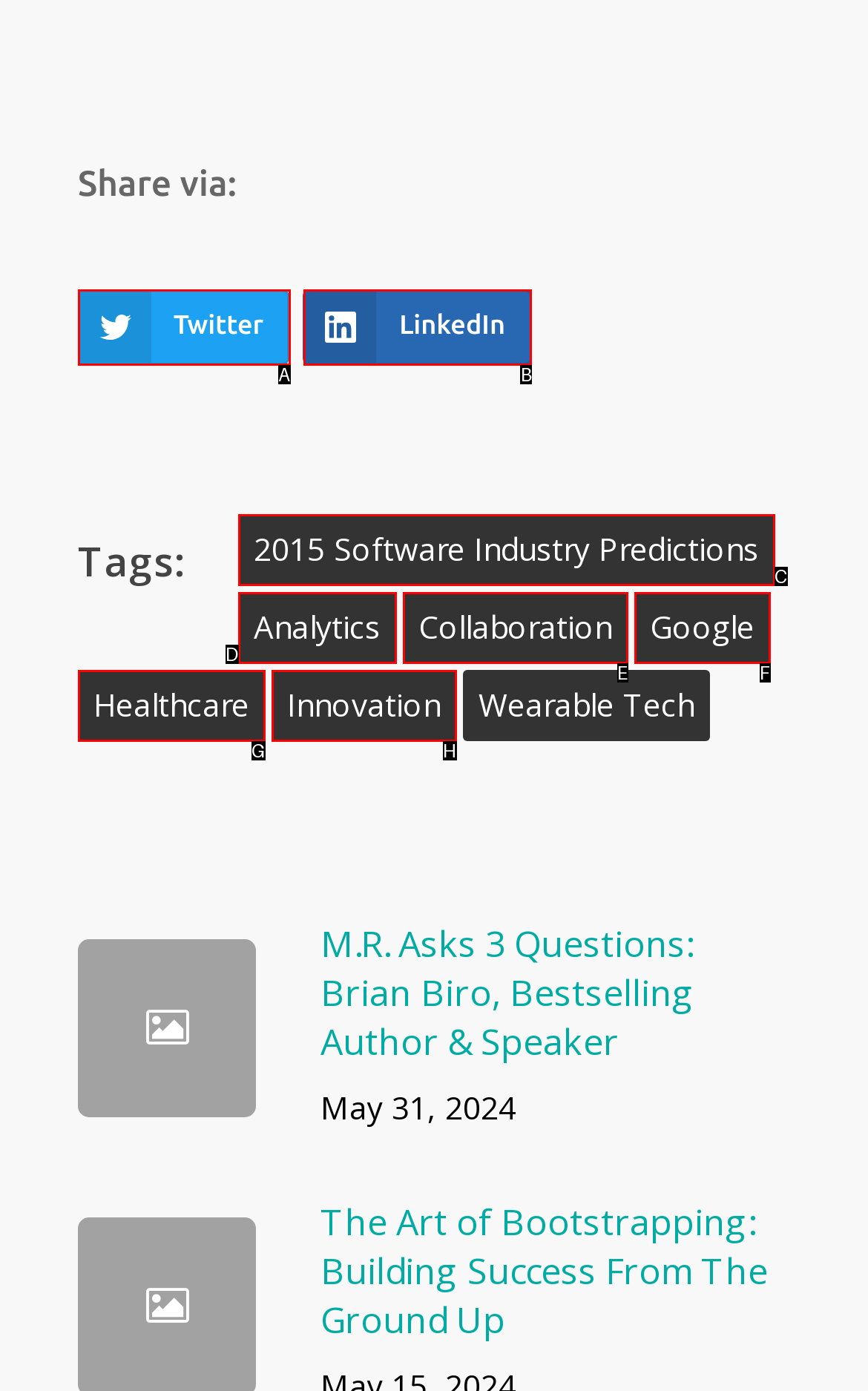Select the letter associated with the UI element you need to click to perform the following action: Explore Innovation tag
Reply with the correct letter from the options provided.

H